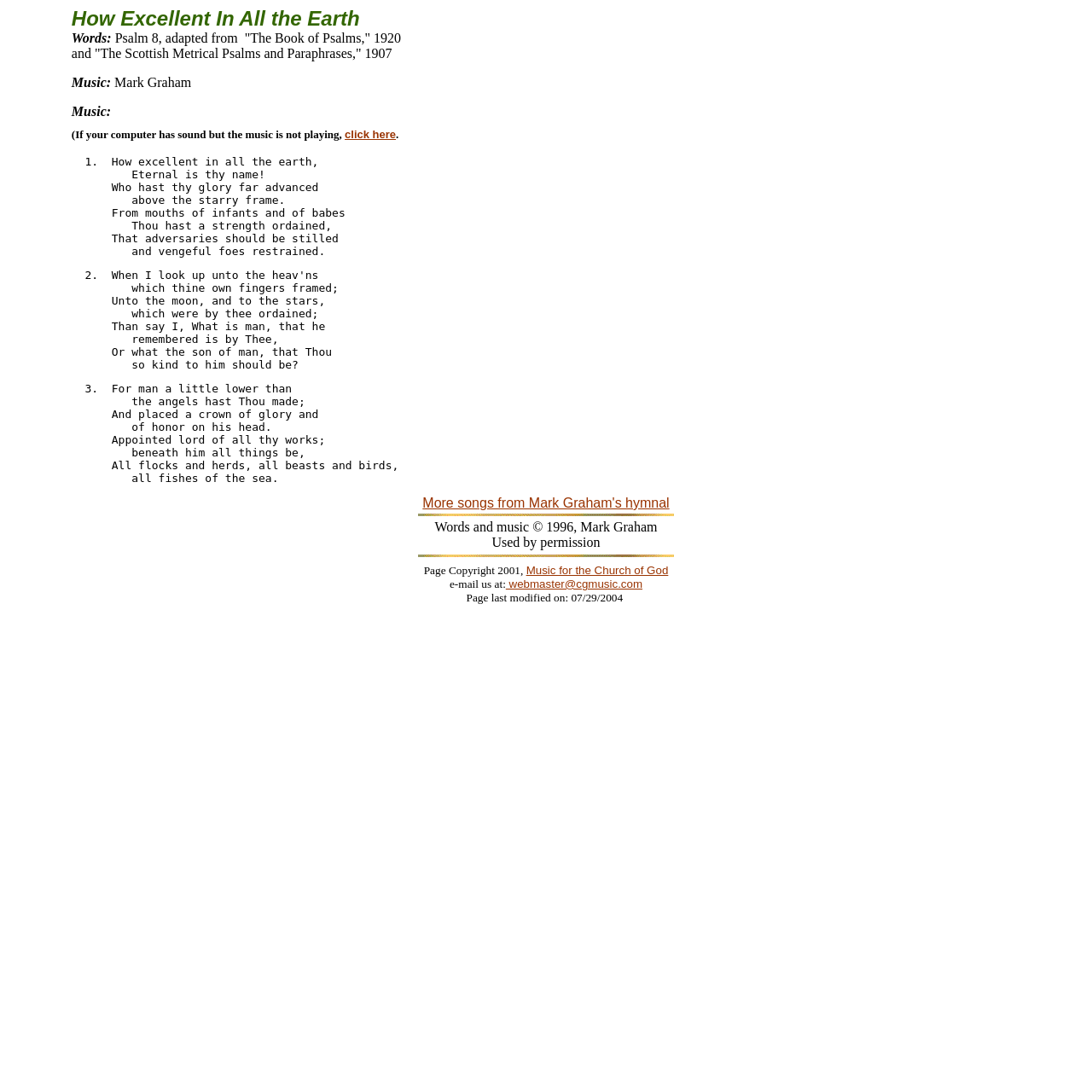Carefully examine the image and provide an in-depth answer to the question: What is the format of the image?

The format of the image is gif, which is mentioned in the image element with bounding box coordinates [0.383, 0.468, 0.617, 0.476] and the text is 'narule.gif (477 bytes)'.